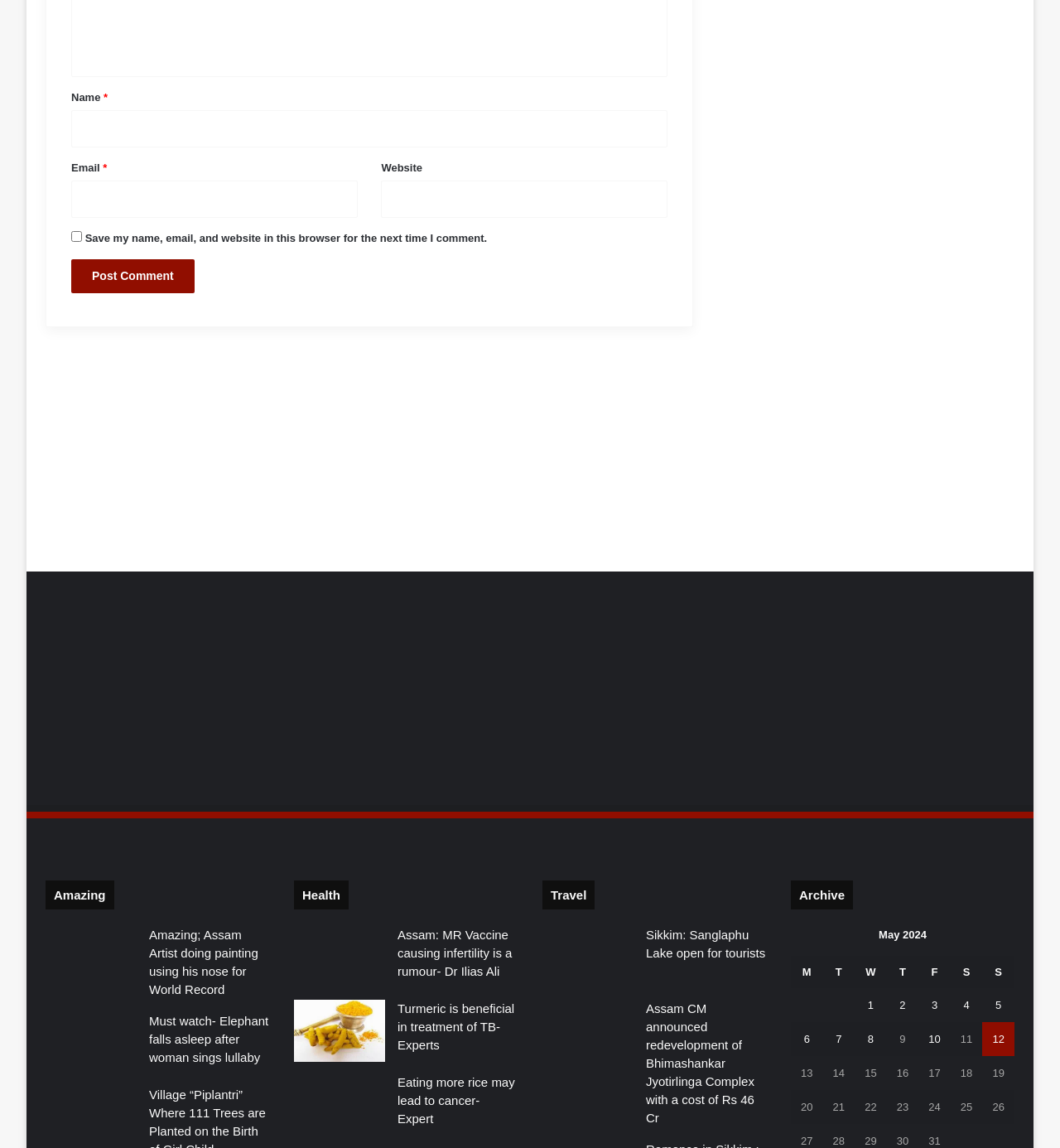Provide a one-word or short-phrase answer to the question:
What is the format of the links under the 'Amazing' category?

Title and image